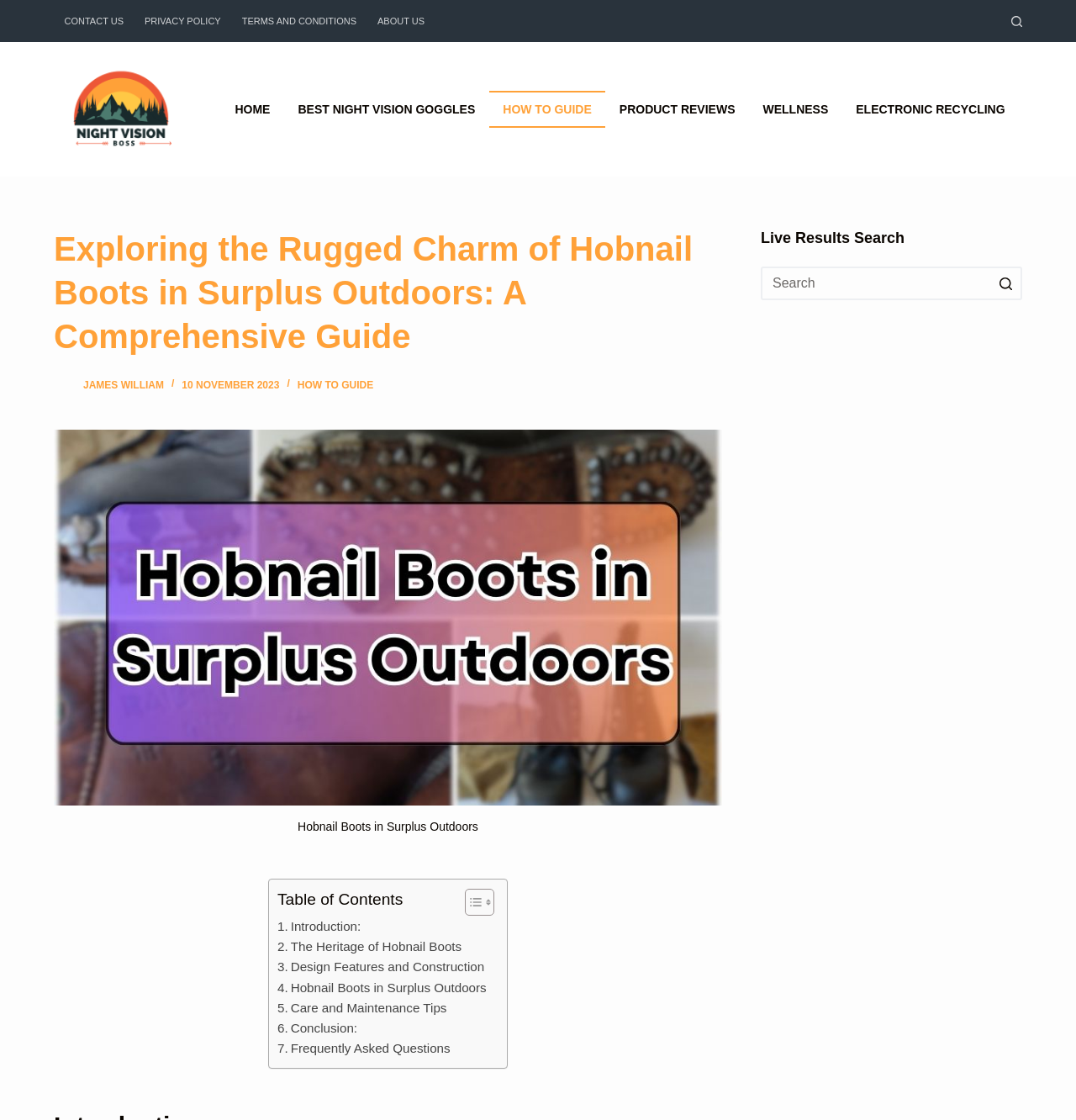Respond to the following query with just one word or a short phrase: 
What is the text of the heading above the search box?

Live Results Search